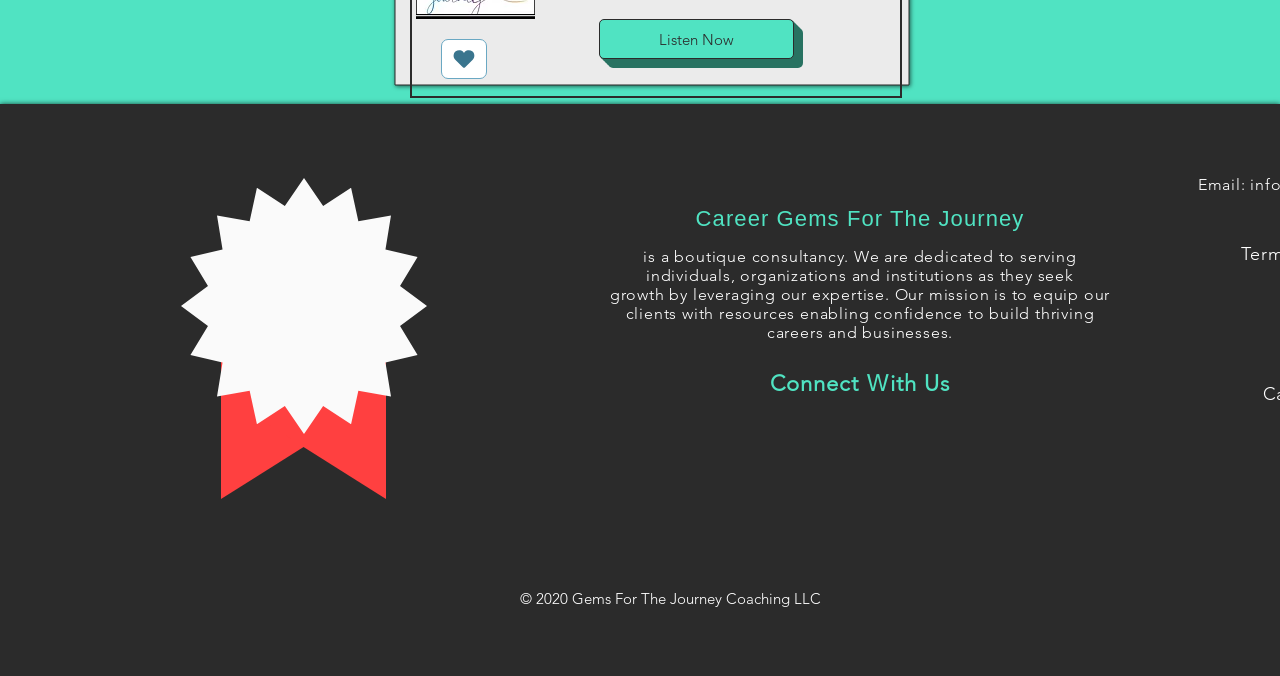Use a single word or phrase to answer the following:
What is the year of the copyright?

2020